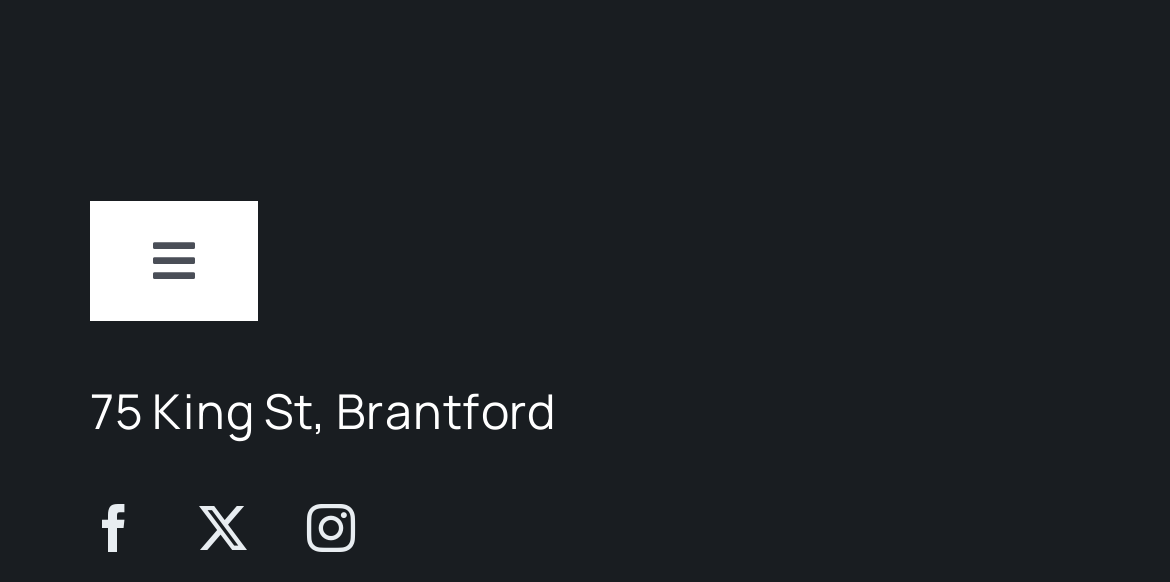Provide the bounding box coordinates of the UI element that matches the description: "aria-label="twitter" title="Twitter"".

[0.17, 0.865, 0.211, 0.948]